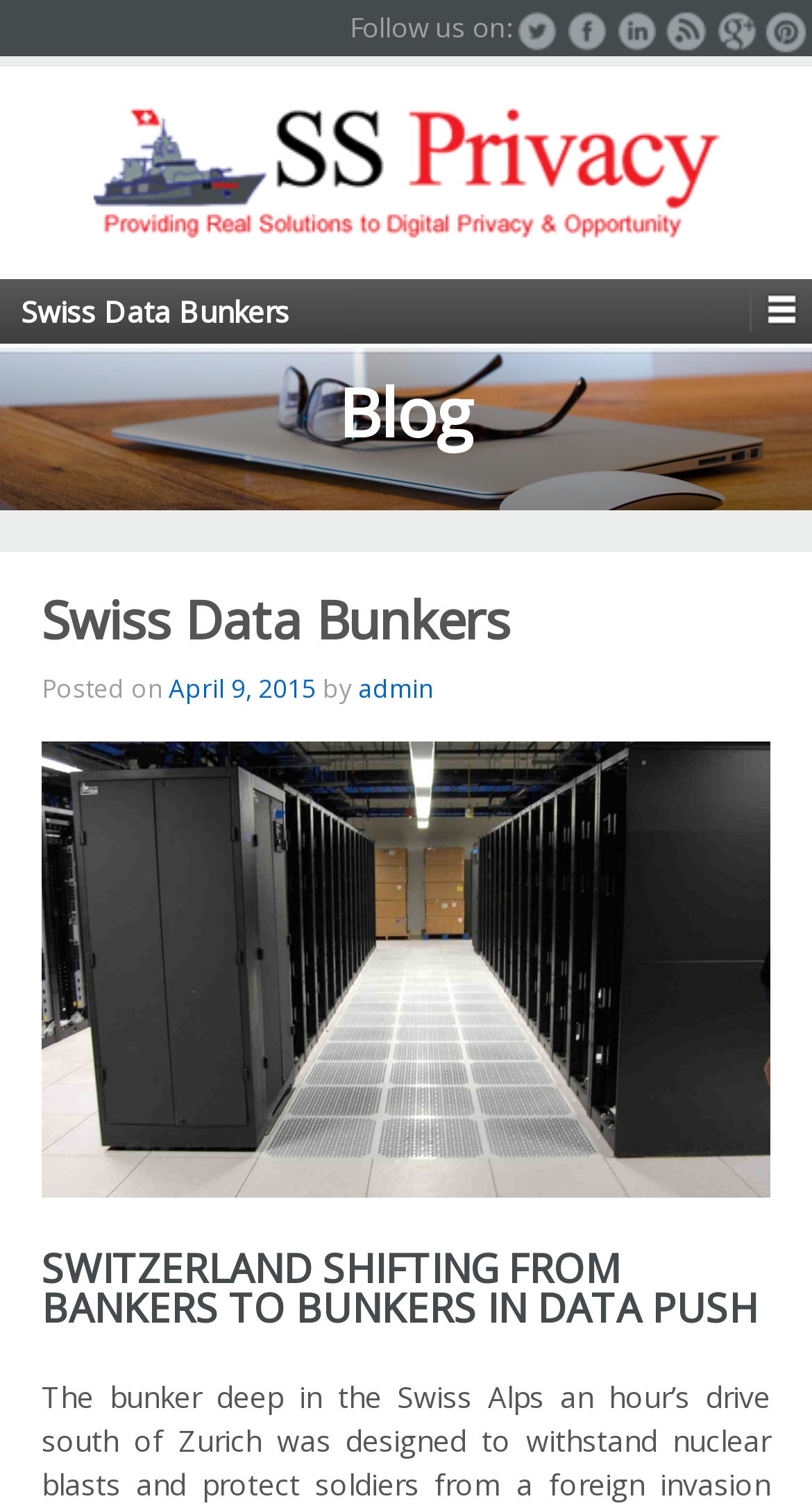Using the given element description, provide the bounding box coordinates (top-left x, top-left y, bottom-right x, bottom-right y) for the corresponding UI element in the screenshot: April 9, 2015

[0.208, 0.445, 0.39, 0.469]